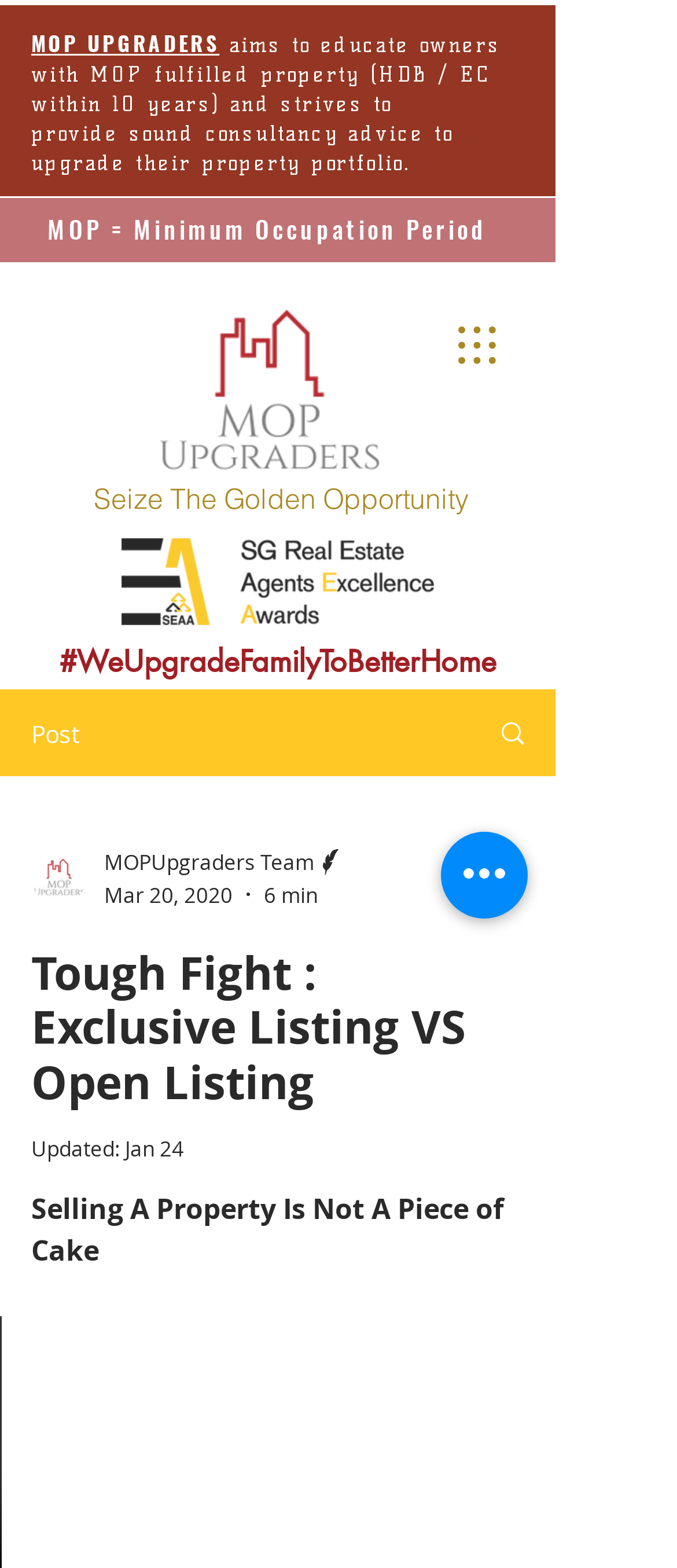Identify the bounding box of the UI element described as follows: "aria-label="Quick actions"". Provide the coordinates as four float numbers in the range of 0 to 1 [left, top, right, bottom].

[0.651, 0.53, 0.779, 0.586]